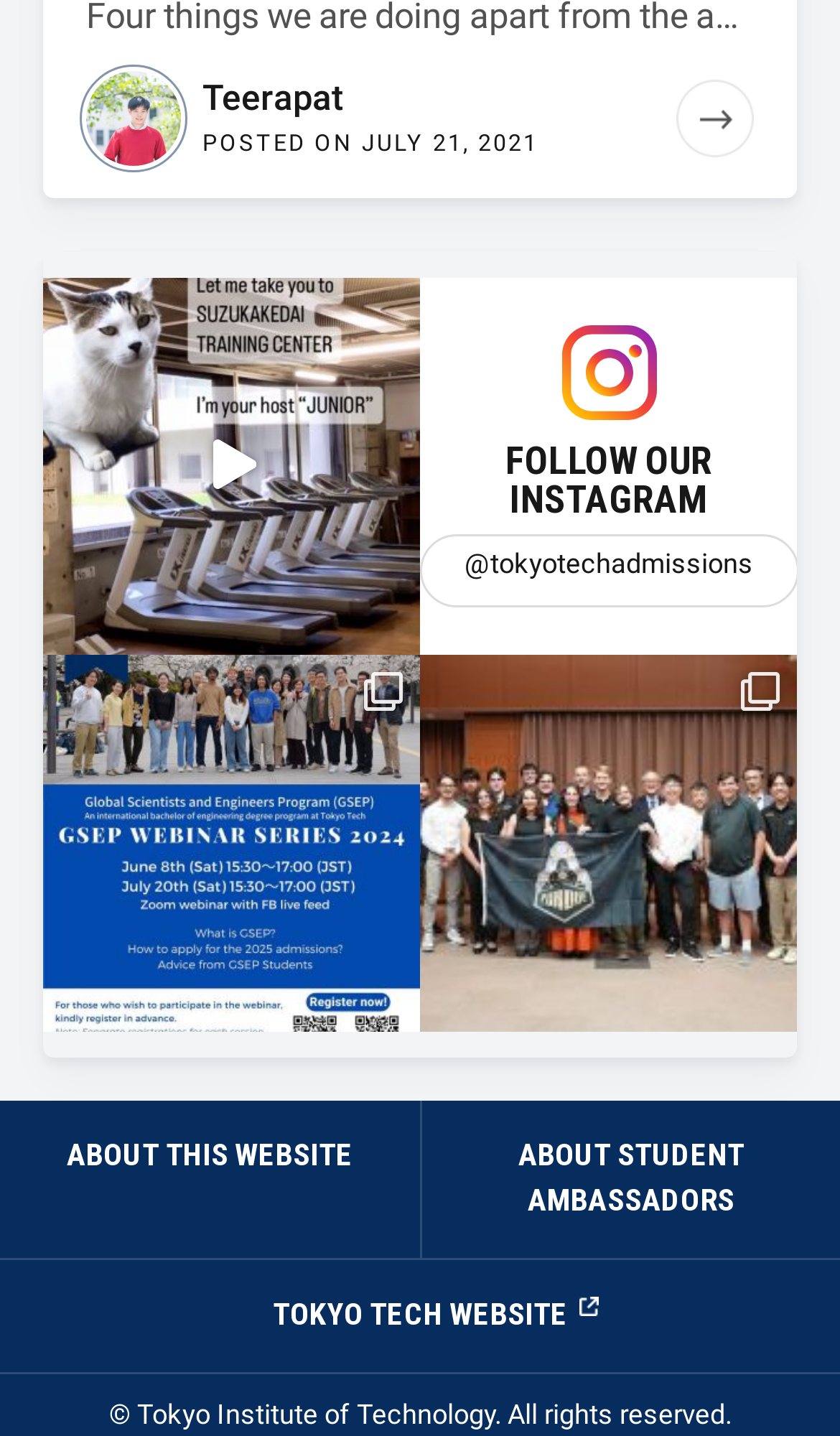Given the element description "parent_node: FOLLOW OUR INSTAGRAM" in the screenshot, predict the bounding box coordinates of that UI element.

[0.5, 0.193, 0.949, 0.456]